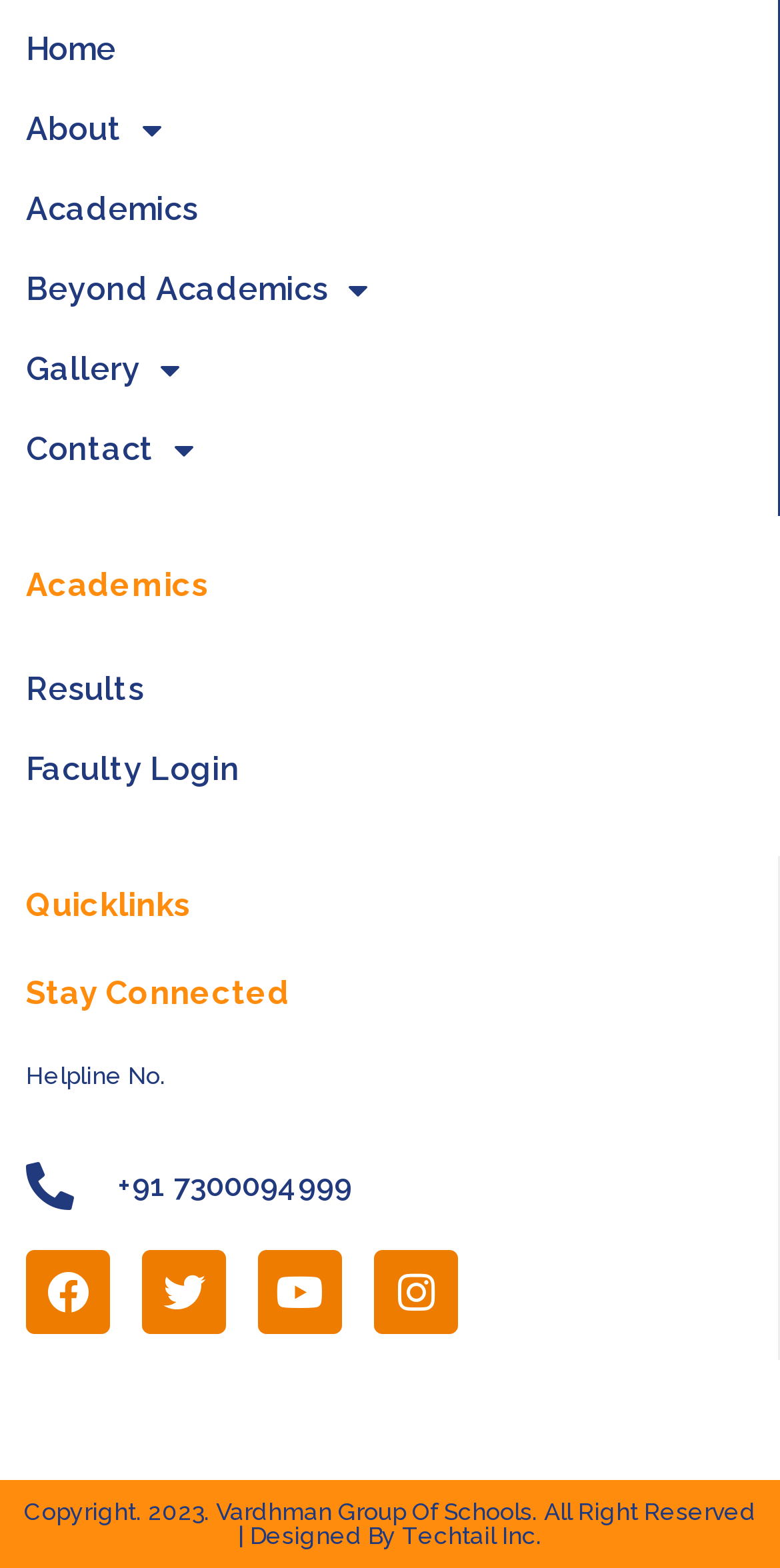Given the content of the image, can you provide a detailed answer to the question?
What is the helpline number?

The helpline number is '+91 7300094999' which is a link element located at the bottom of the webpage with a bounding box coordinate of [0.033, 0.741, 0.964, 0.772].